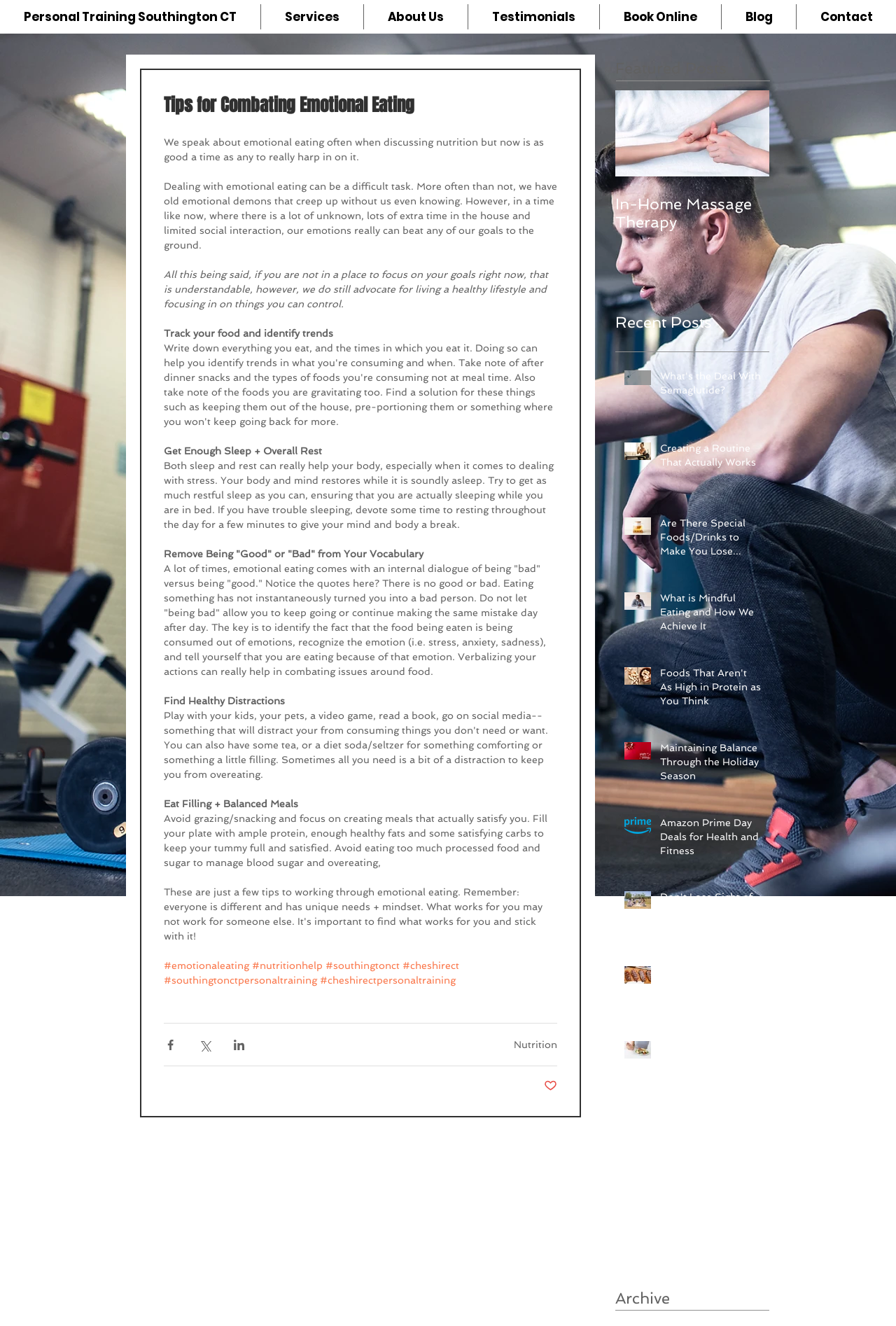For the given element description #emotionaleating, determine the bounding box coordinates of the UI element. The coordinates should follow the format (top-left x, top-left y, bottom-right x, bottom-right y) and be within the range of 0 to 1.

[0.183, 0.724, 0.278, 0.732]